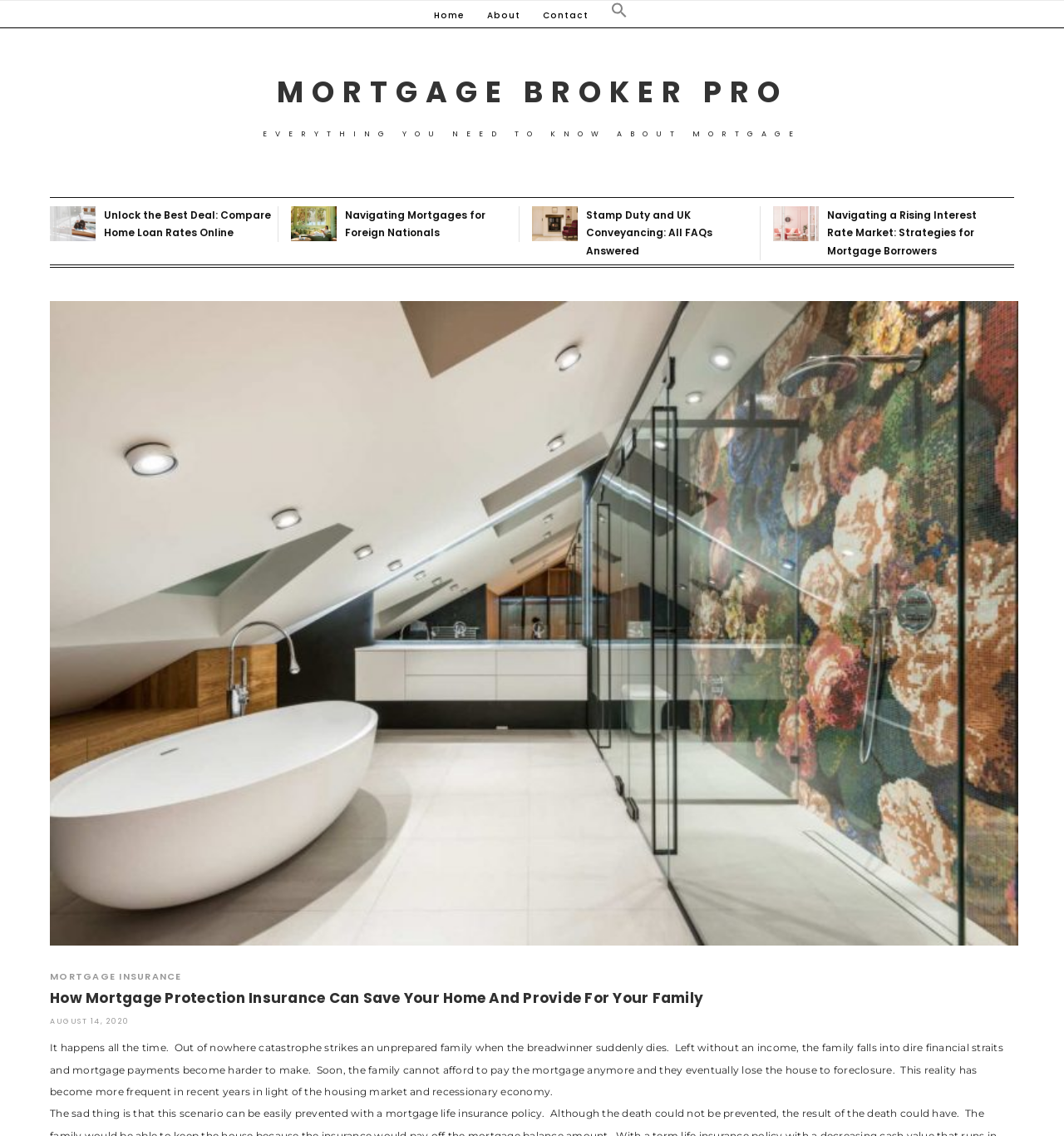Specify the bounding box coordinates of the area to click in order to execute this command: 'Learn how mortgage protection insurance can save your home and provide for your family'. The coordinates should consist of four float numbers ranging from 0 to 1, and should be formatted as [left, top, right, bottom].

[0.047, 0.823, 0.957, 0.835]